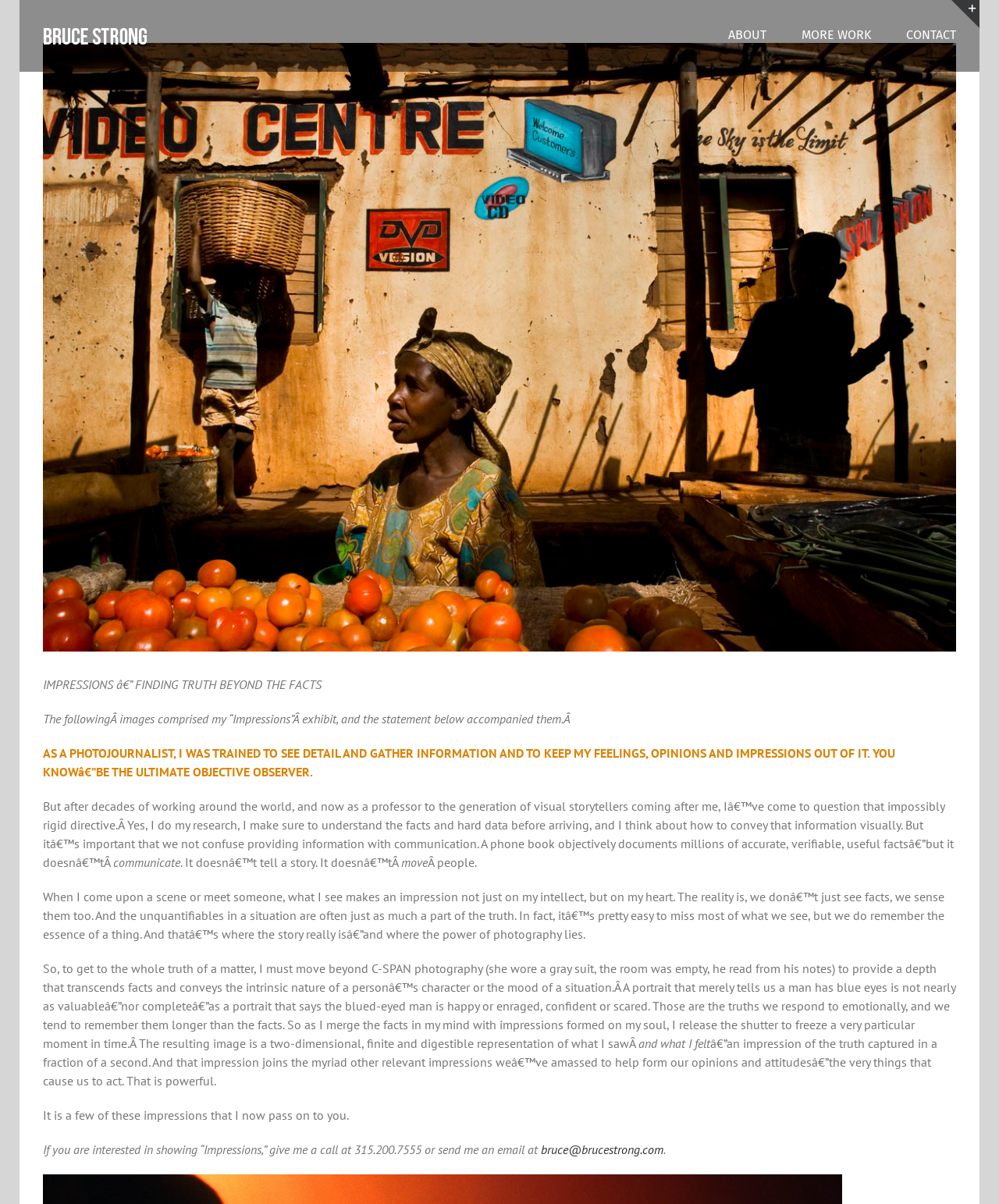Locate the bounding box coordinates of the item that should be clicked to fulfill the instruction: "Click the 'ABOUT' link in the main menu".

[0.729, 0.0, 0.767, 0.056]